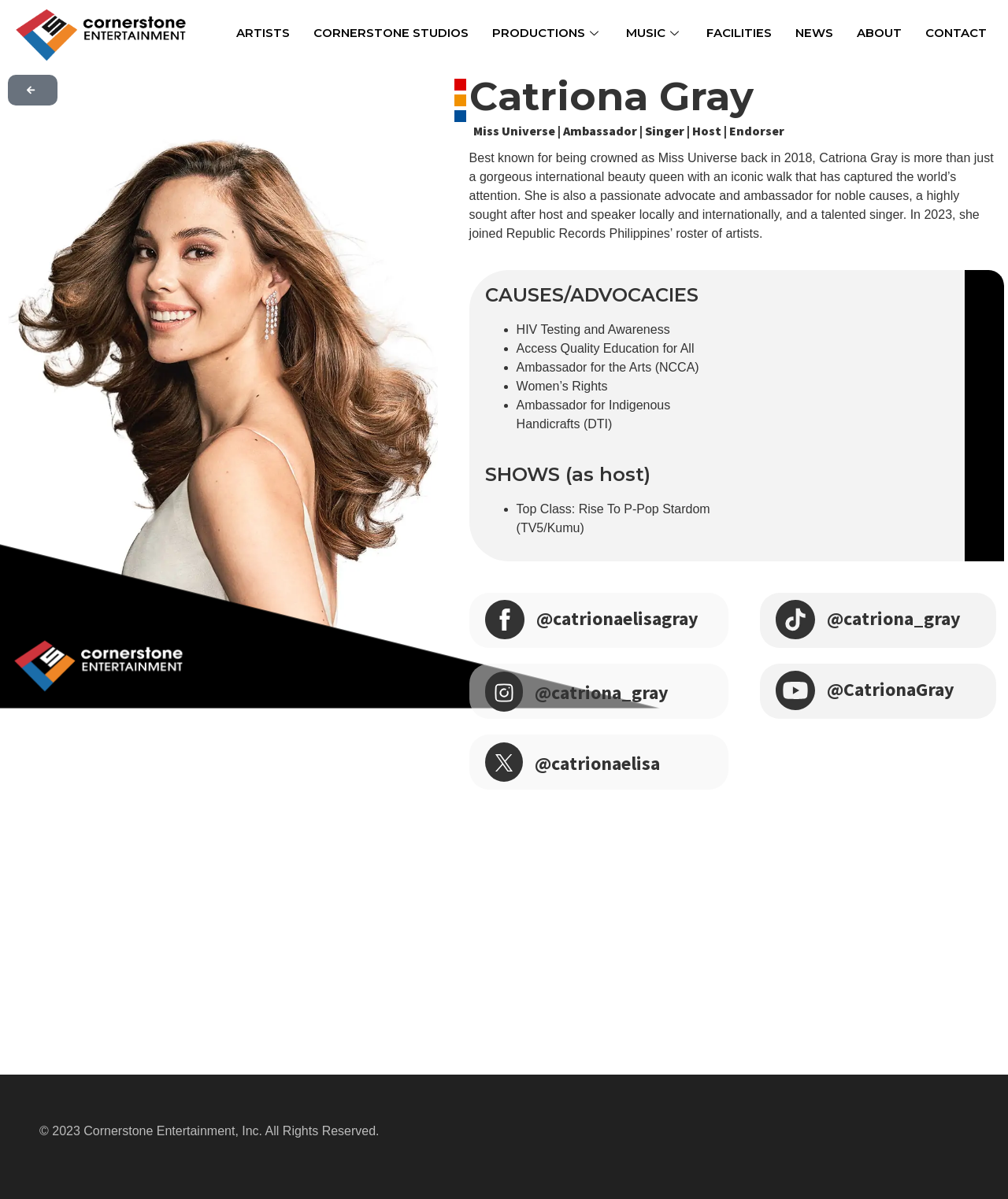Who owns the rights to the content on this webpage?
Could you answer the question in a detailed manner, providing as much information as possible?

The webpage has a copyright notice at the bottom that states '©️ 2023 Cornerstone Entertainment, Inc. All Rights Reserved.', indicating that Cornerstone Entertainment, Inc. owns the rights to the content on this webpage.